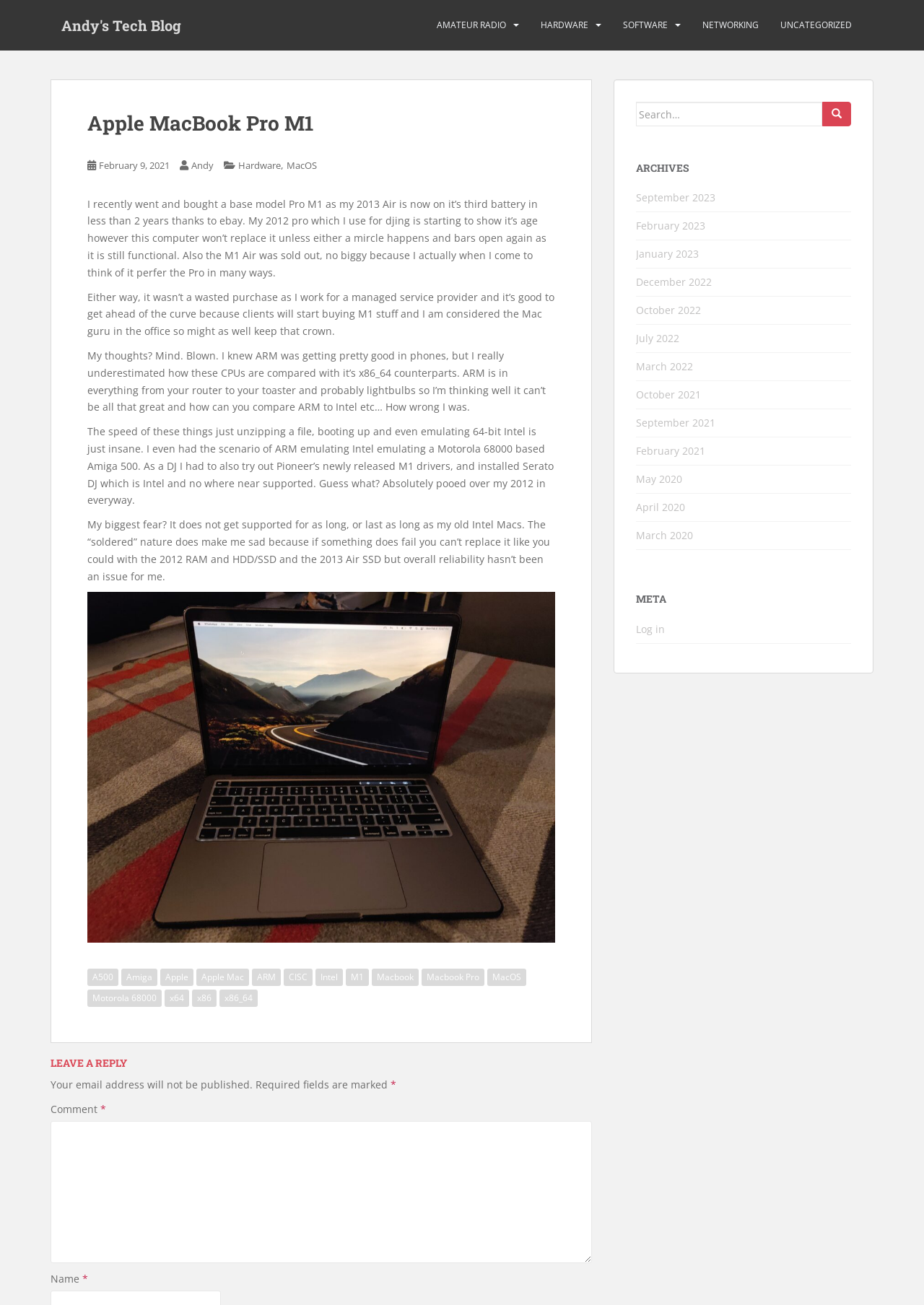Identify the bounding box coordinates of the element that should be clicked to fulfill this task: "Click on the 'Andy's Tech Blog' link". The coordinates should be provided as four float numbers between 0 and 1, i.e., [left, top, right, bottom].

[0.055, 0.006, 0.208, 0.033]